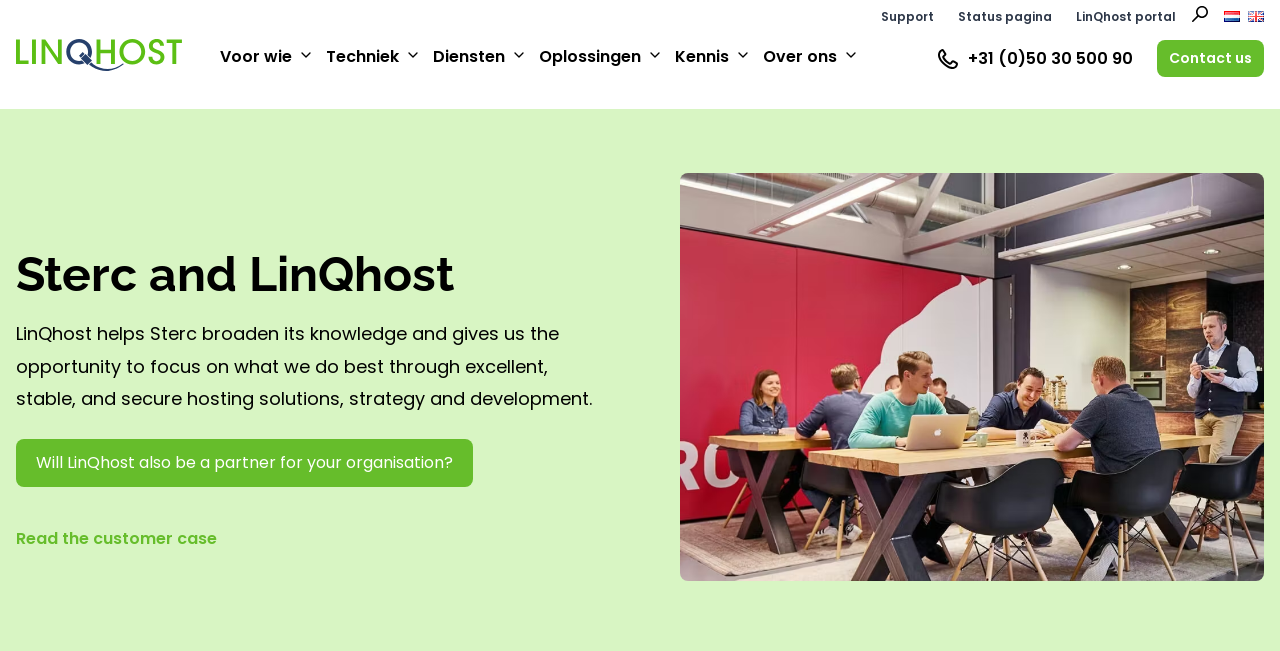Determine the bounding box coordinates of the clickable region to carry out the instruction: "Click on Support".

[0.688, 0.012, 0.73, 0.038]